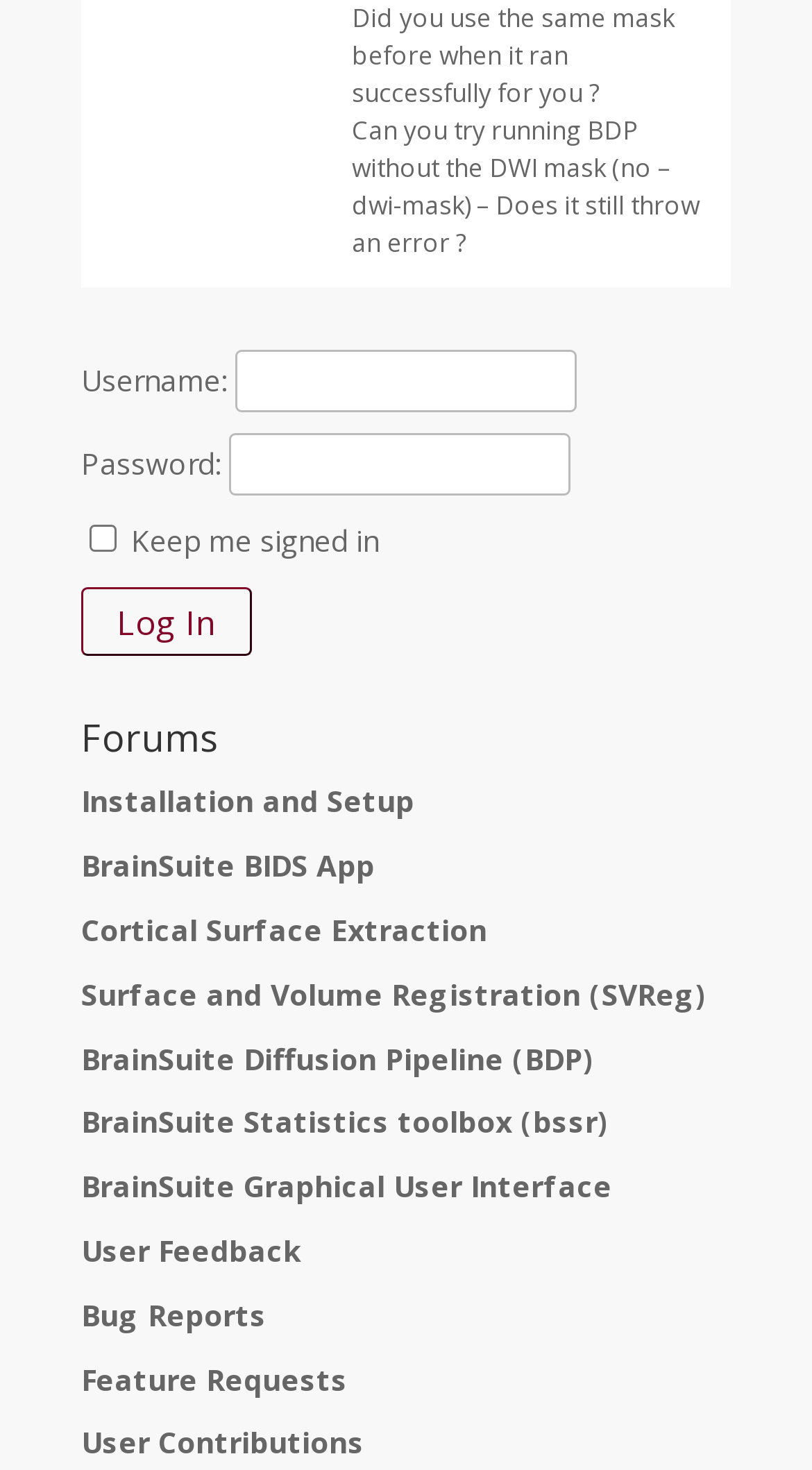Determine the bounding box for the UI element that matches this description: "placeholder="Message"".

None